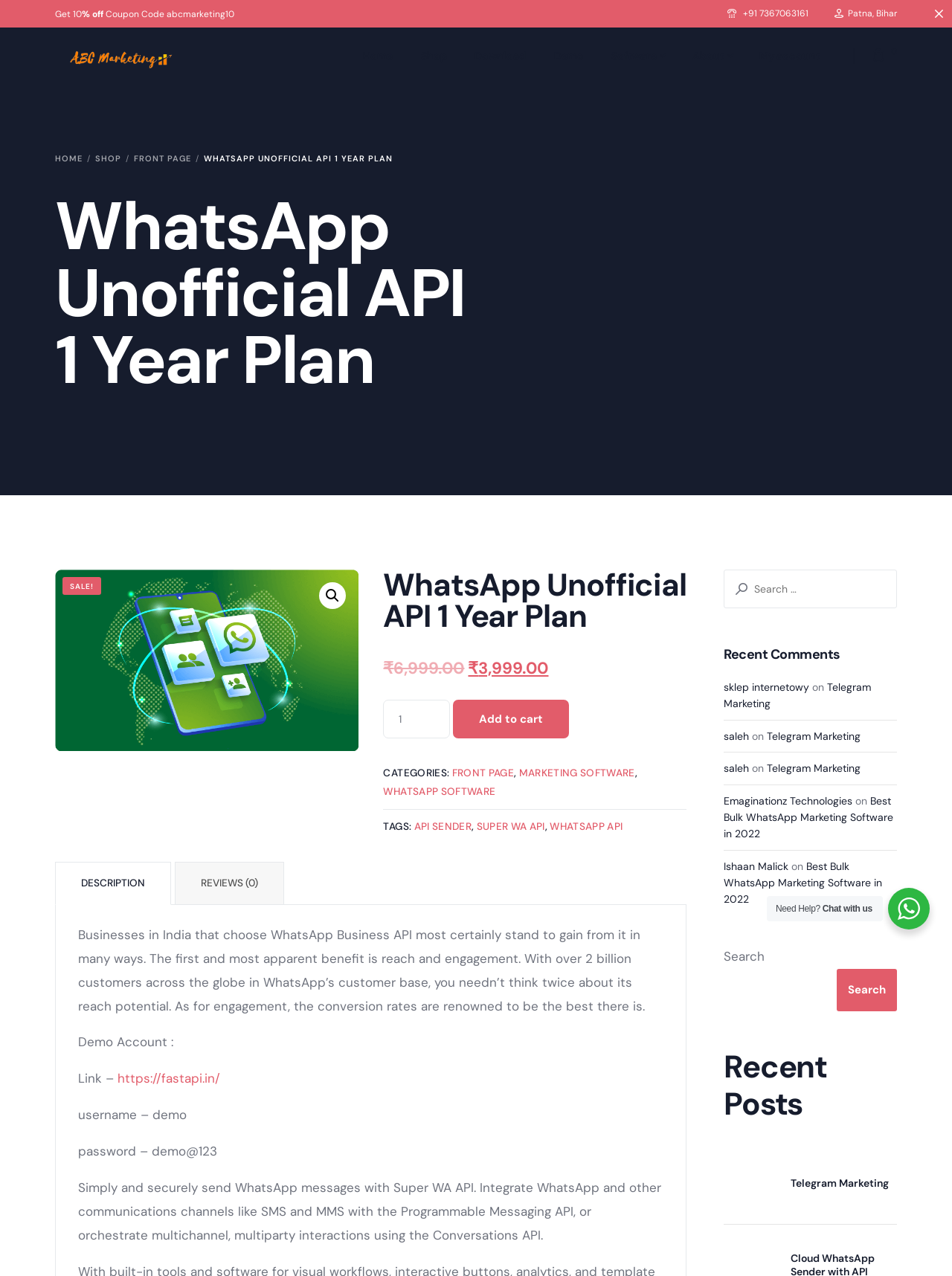What is the current price of the WhatsApp Unofficial API 1 Year Plan?
Provide a short answer using one word or a brief phrase based on the image.

₹3,999.00